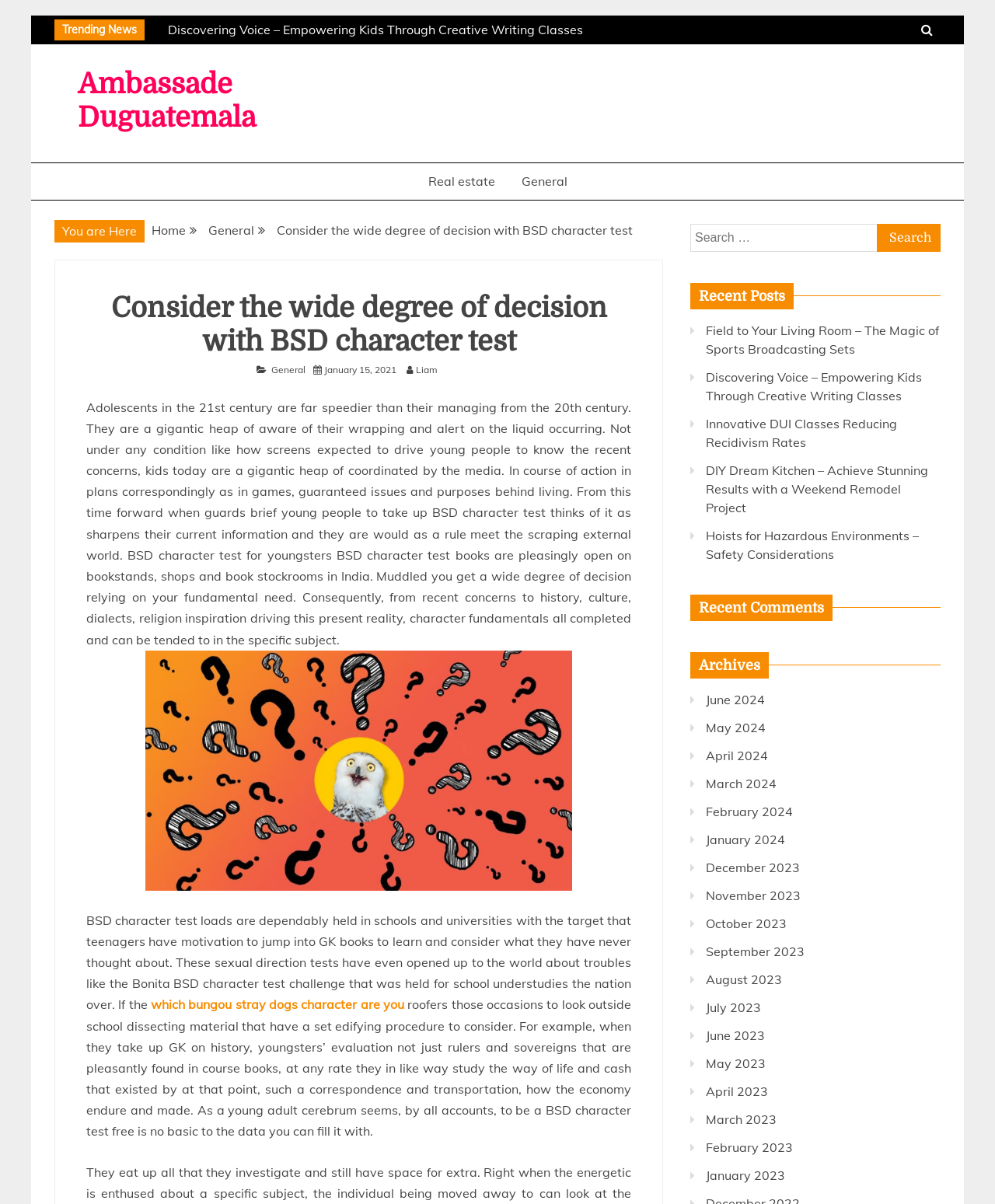What is the topic of the article 'Discovering Voice – Empowering Kids Through Creative Writing Classes'?
Based on the screenshot, give a detailed explanation to answer the question.

The topic of the article 'Discovering Voice – Empowering Kids Through Creative Writing Classes' is Creative Writing Classes. This is mentioned in the link 'Discovering Voice – Empowering Kids Through Creative Writing Classes'.